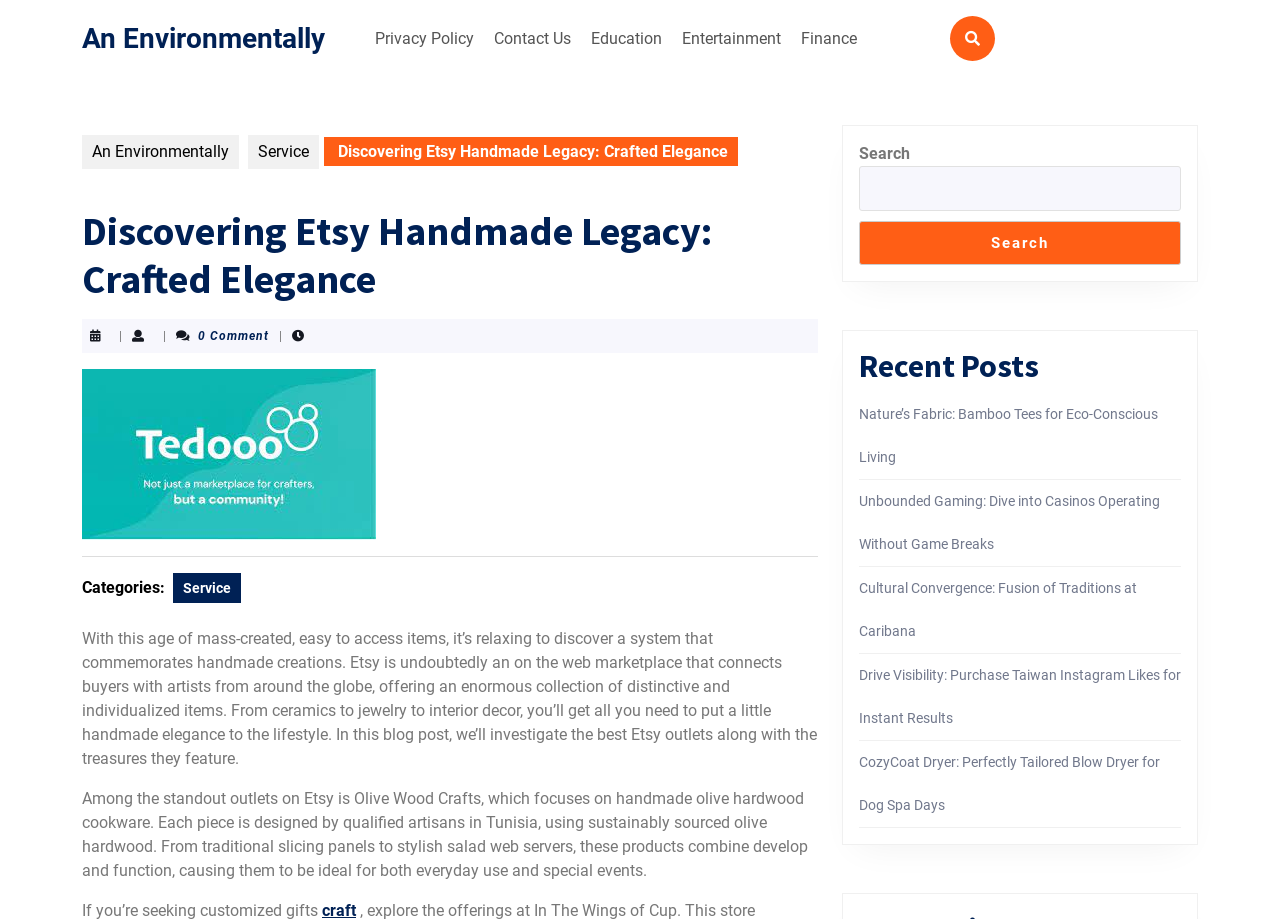Carefully examine the image and provide an in-depth answer to the question: What is the category of the blog post?

The category of the blog post is 'Service', which is evident from the link 'Service' located below the title of the blog post, indicating that the post falls under the service category.